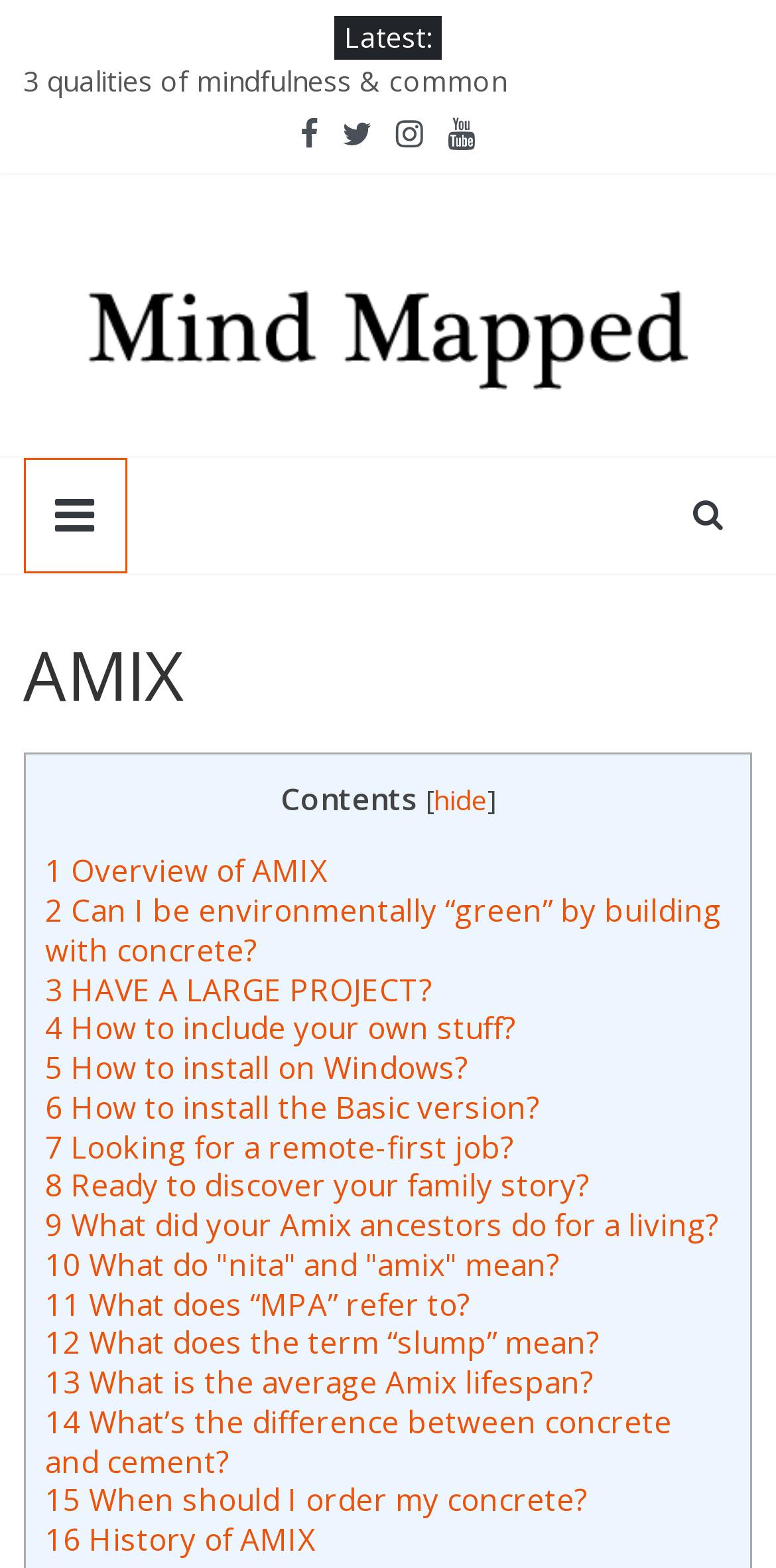Locate the bounding box coordinates of the element that needs to be clicked to carry out the instruction: "Click on '1 Overview of AMIX'". The coordinates should be given as four float numbers ranging from 0 to 1, i.e., [left, top, right, bottom].

[0.058, 0.543, 0.422, 0.568]